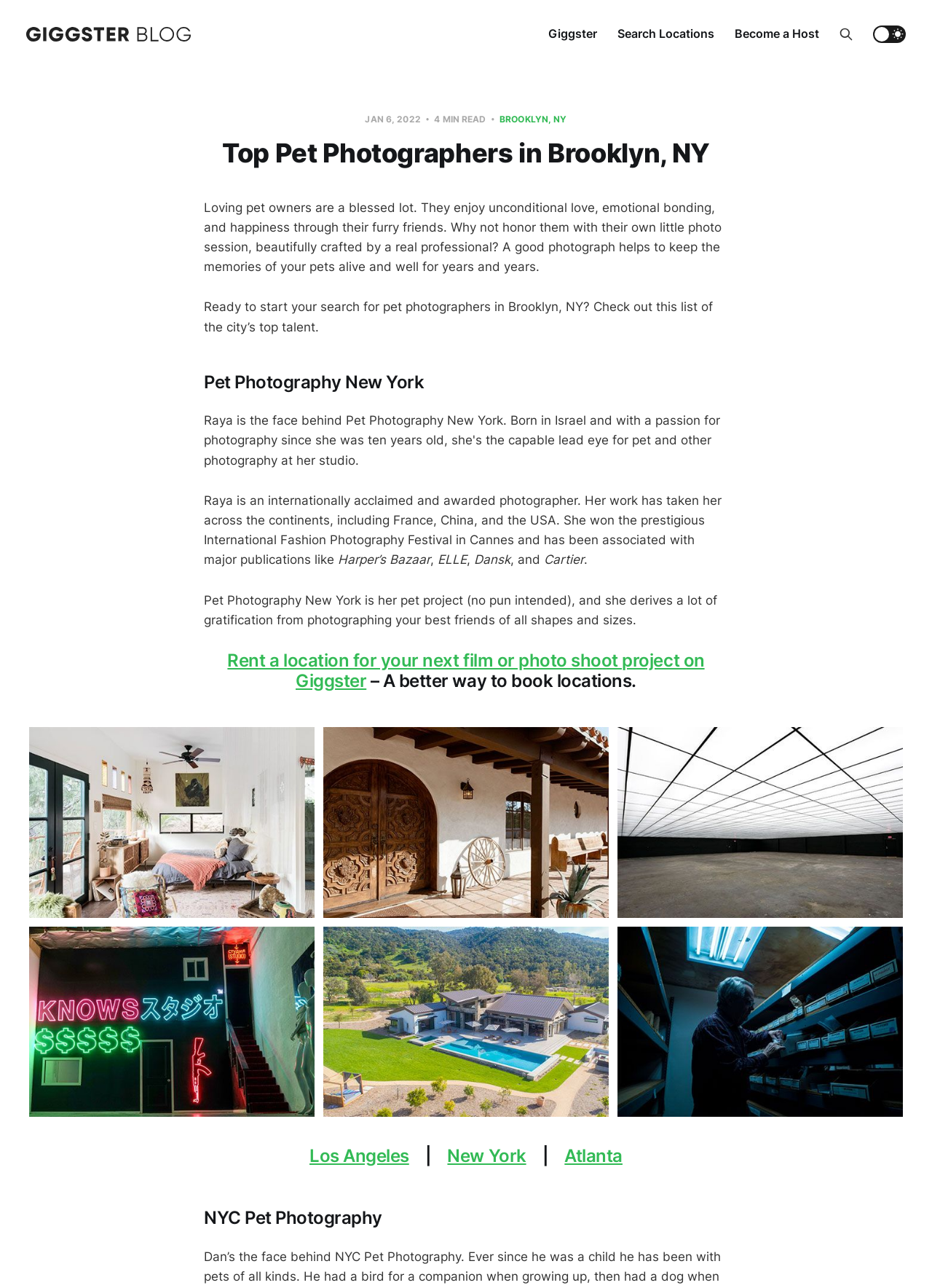Find the bounding box coordinates for the area that must be clicked to perform this action: "Search for locations".

[0.662, 0.02, 0.766, 0.032]